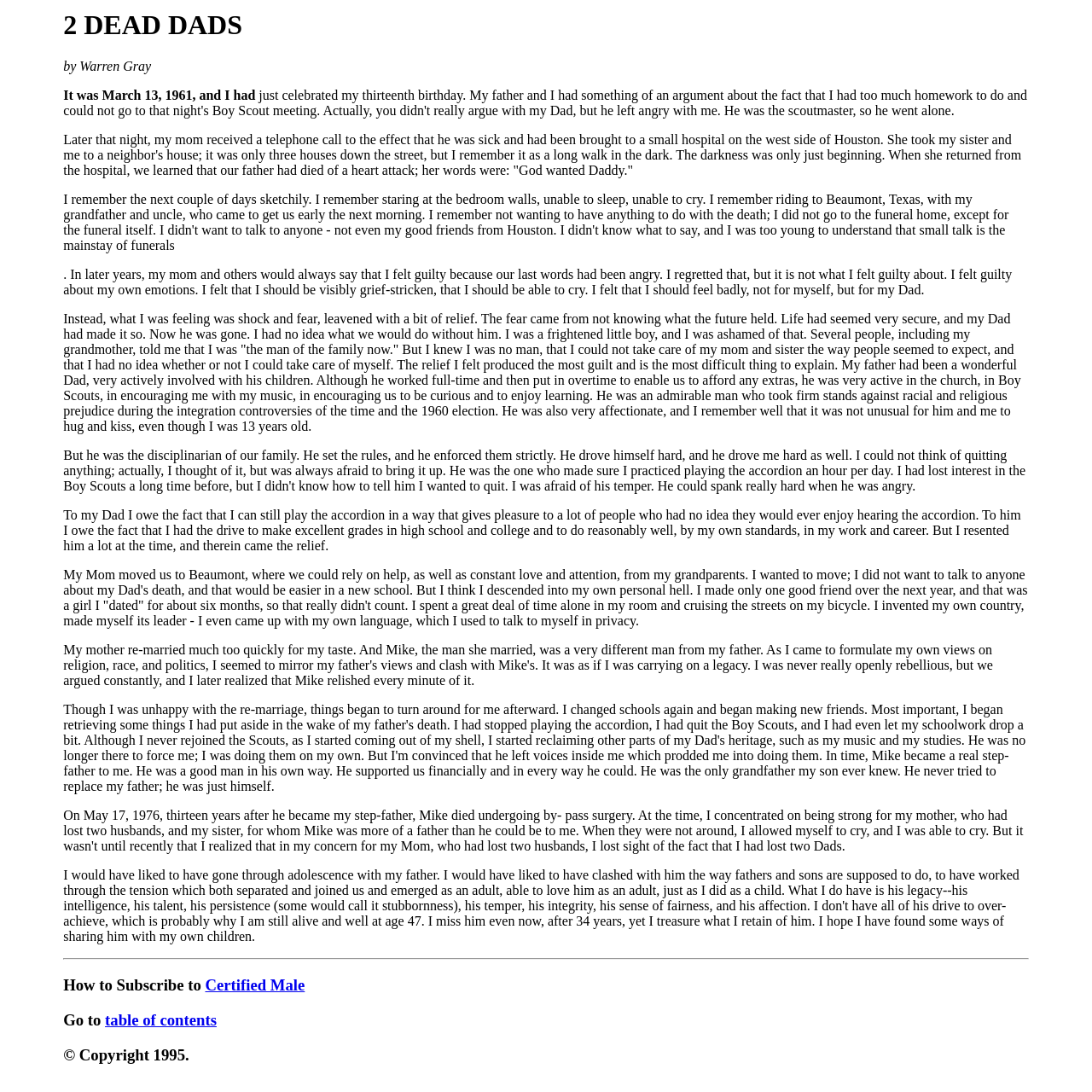Respond with a single word or short phrase to the following question: 
What is the name of the publication mentioned in the story?

Certified Male